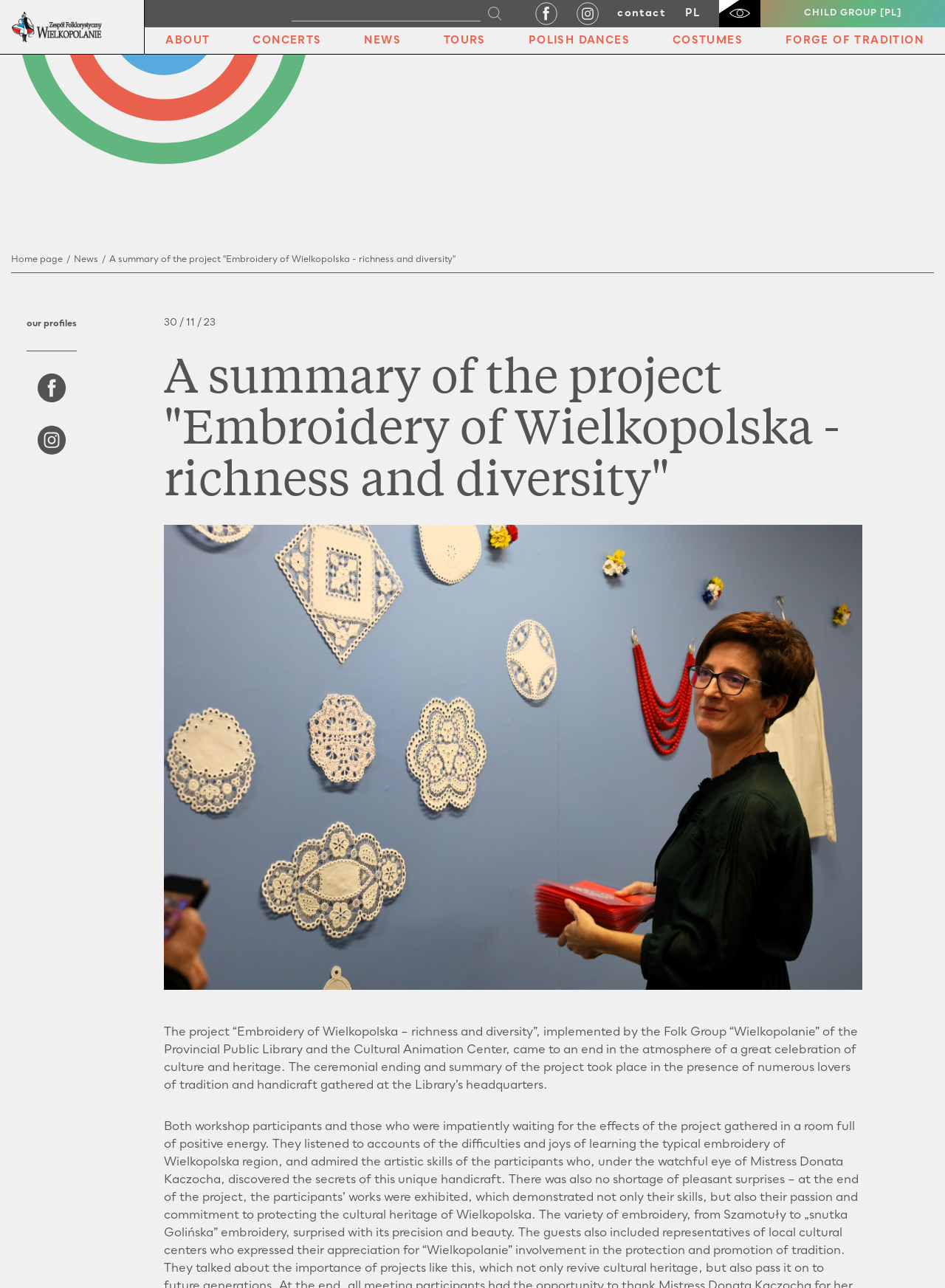Please identify the bounding box coordinates of the element that needs to be clicked to perform the following instruction: "go to contact page".

[0.653, 0.009, 0.705, 0.017]